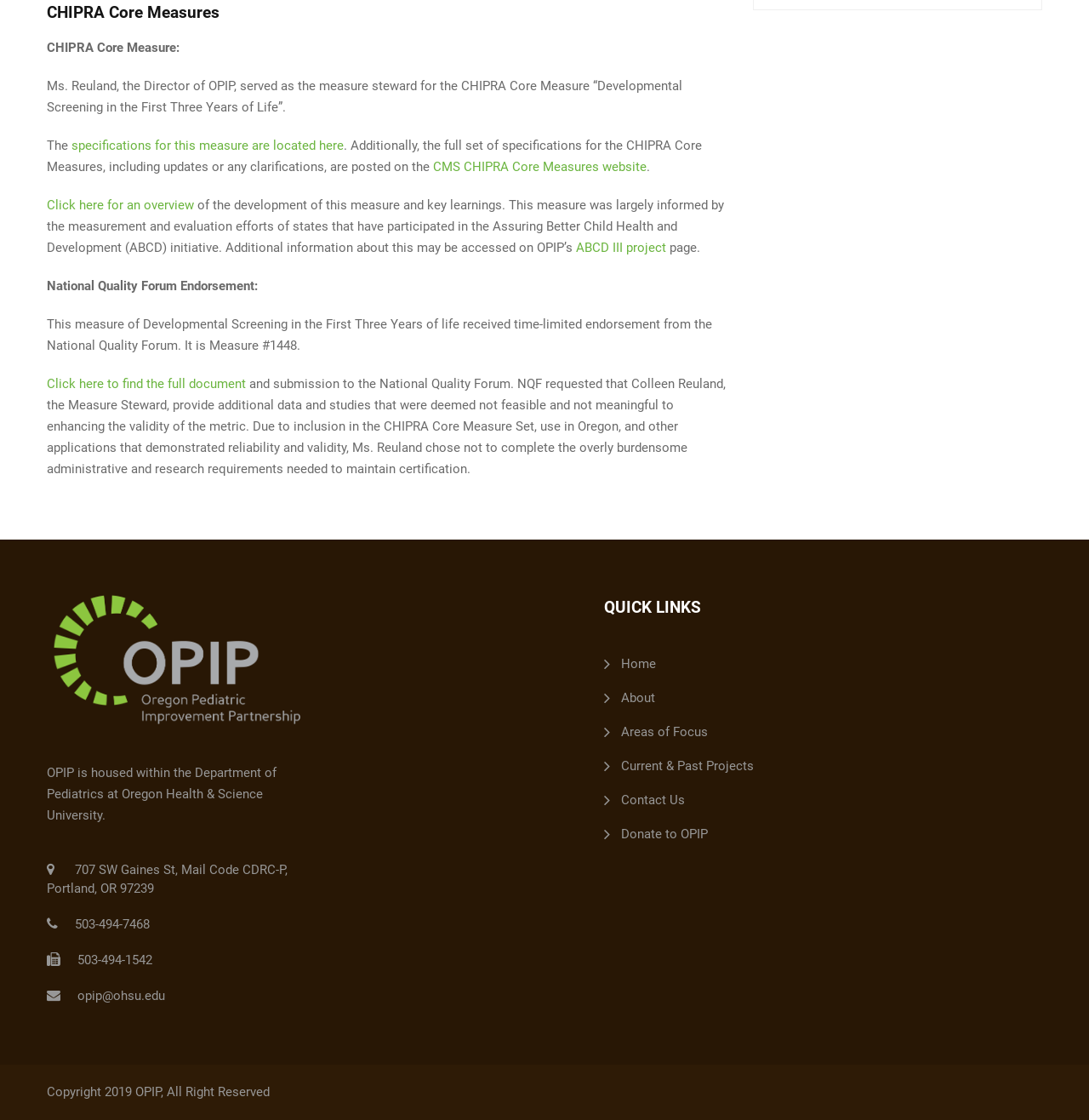Ascertain the bounding box coordinates for the UI element detailed here: "Current & Past Projects". The coordinates should be provided as [left, top, right, bottom] with each value being a float between 0 and 1.

[0.555, 0.671, 0.692, 0.697]